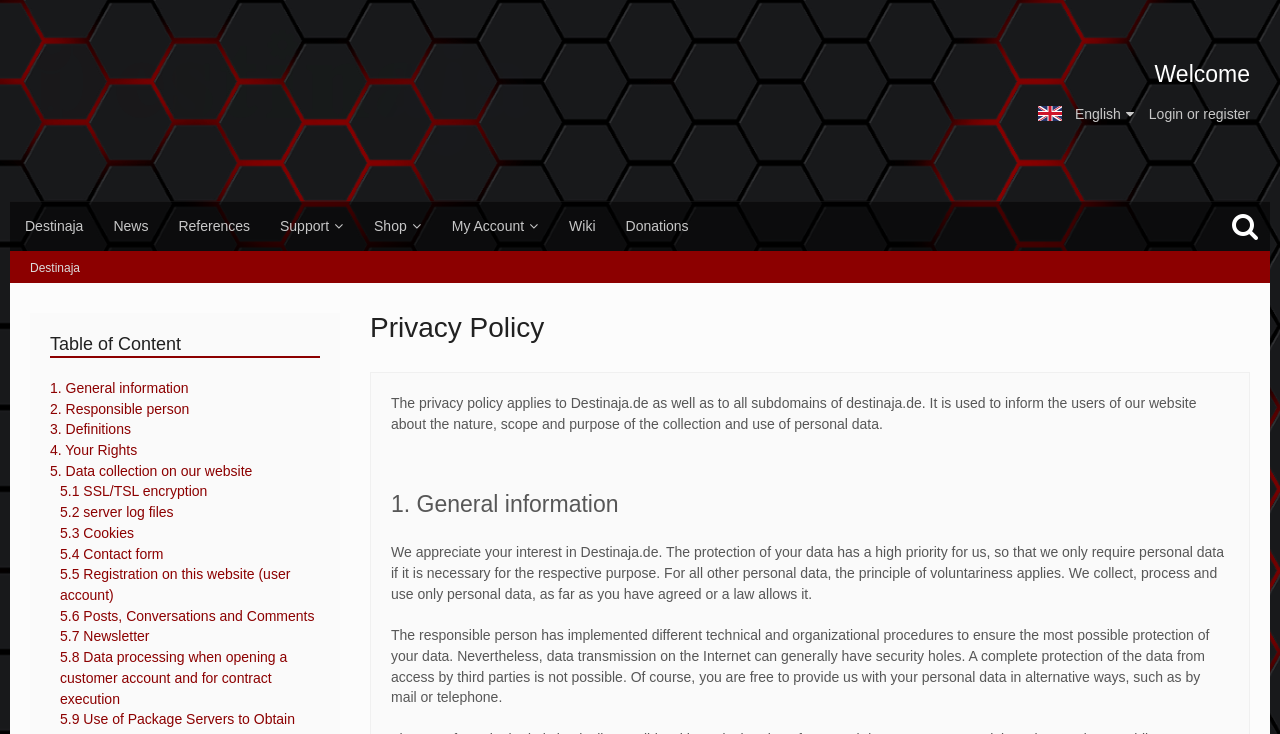Please locate the UI element described by "5.7 Newsletter" and provide its bounding box coordinates.

[0.047, 0.856, 0.117, 0.878]